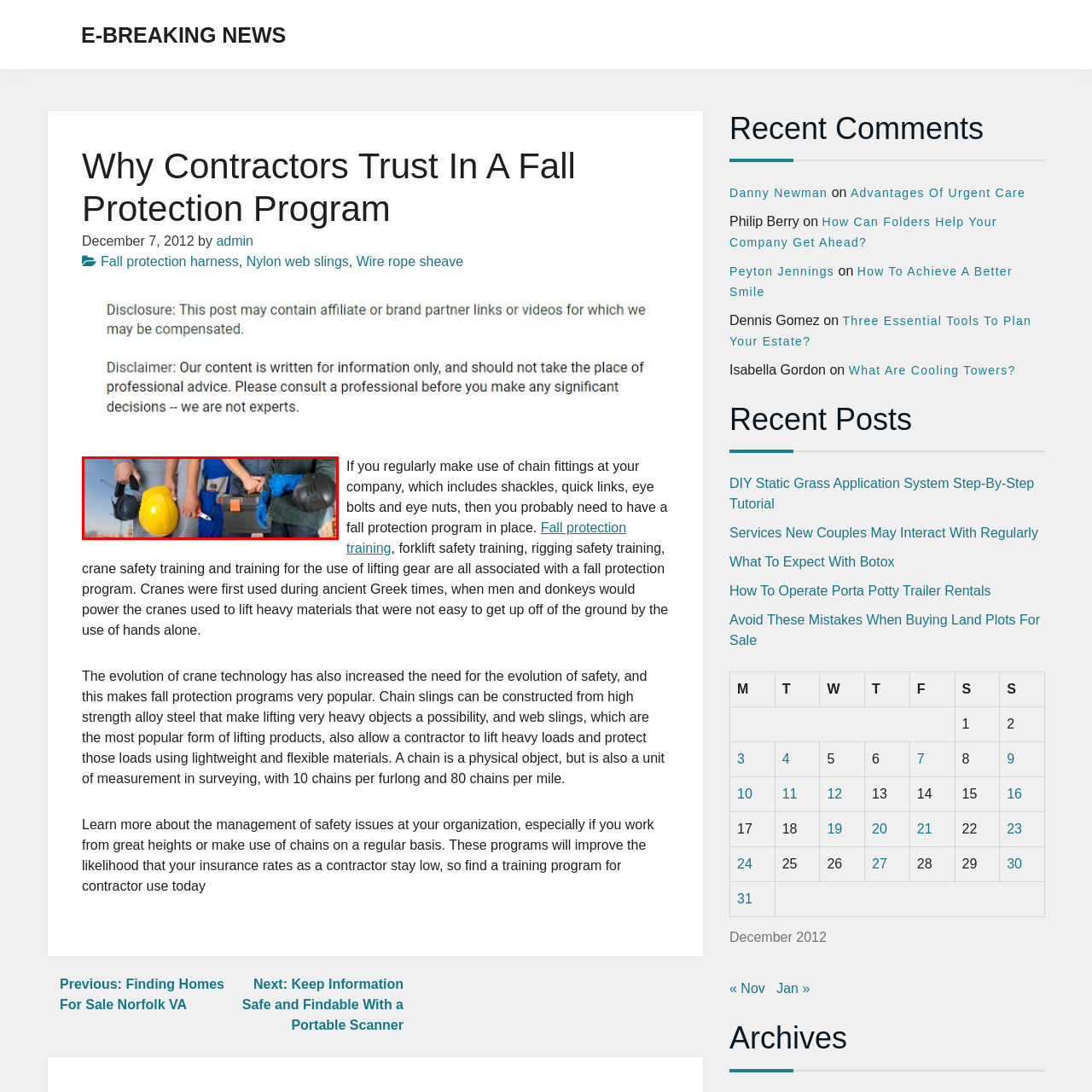Look closely at the image highlighted in red, How many workers are shown in the image? 
Respond with a single word or phrase.

Four